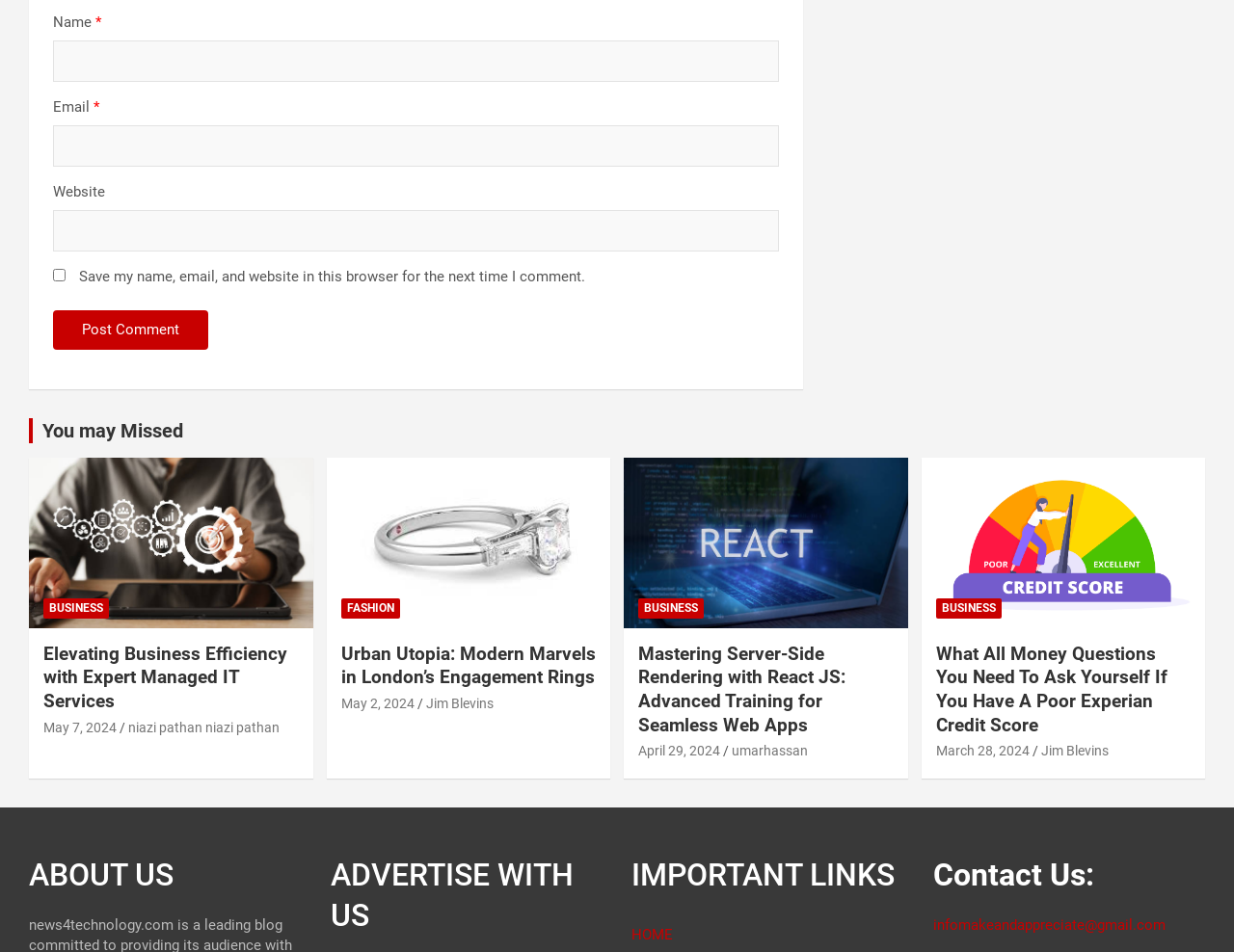What is the email address for contacting the website?
From the screenshot, supply a one-word or short-phrase answer.

infomakeandappreciate@gmail.com